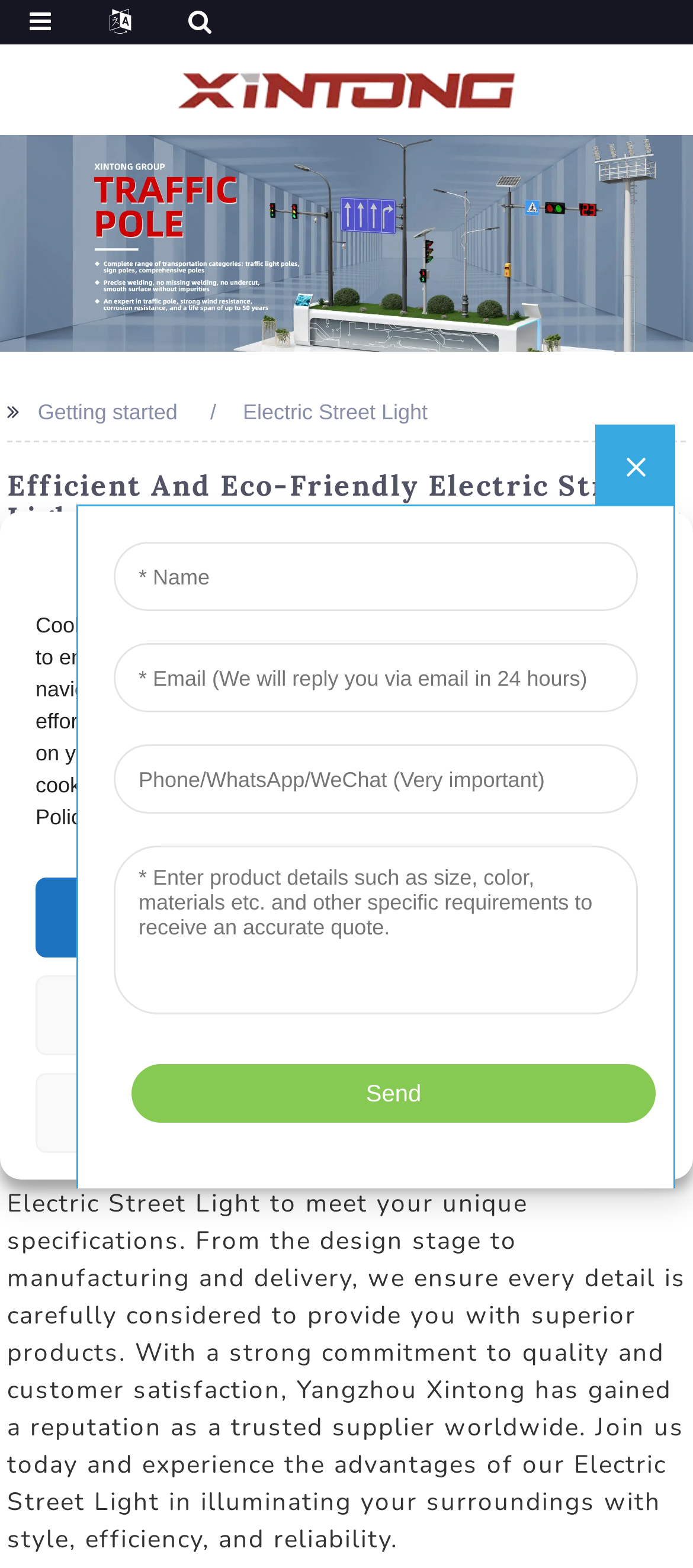What is the purpose of the Galvanized Pole image? Based on the screenshot, please respond with a single word or phrase.

Product showcase